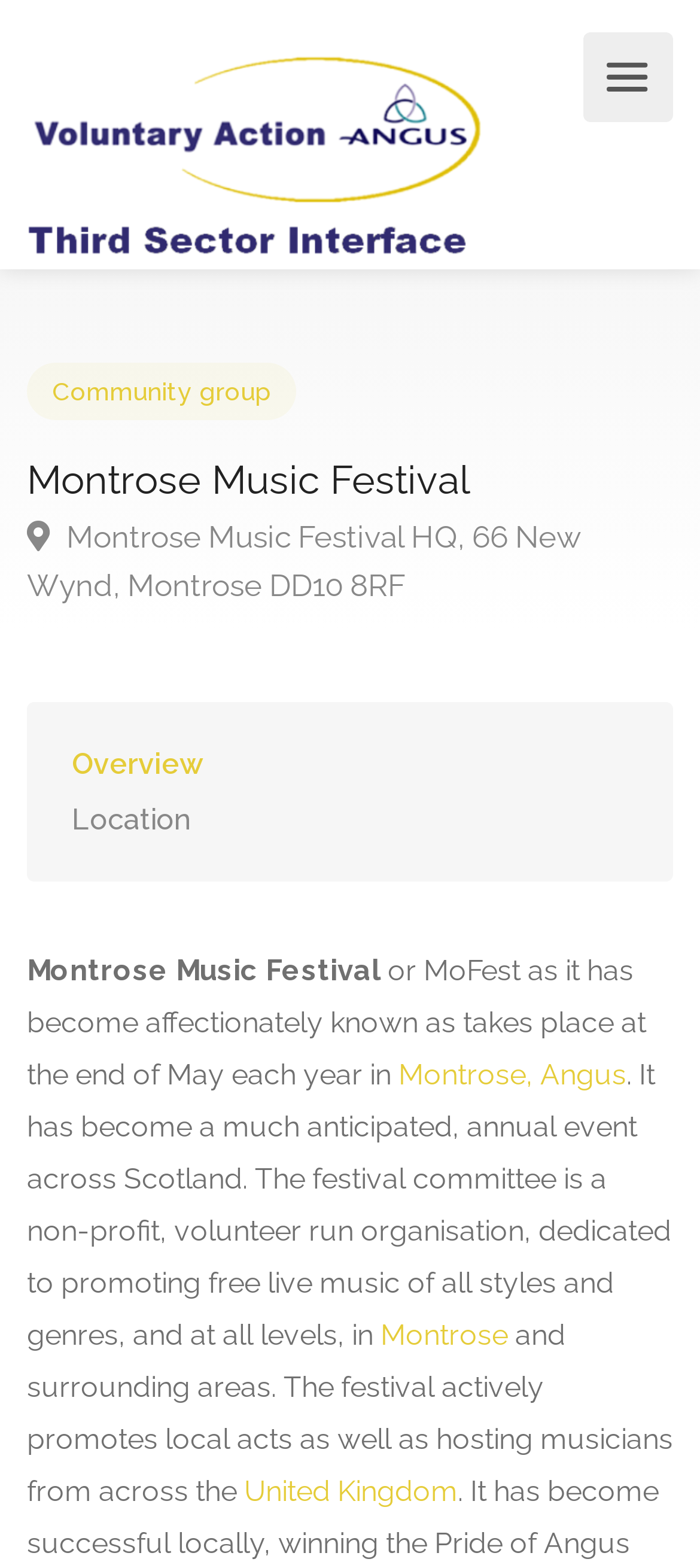Determine the bounding box coordinates for the area you should click to complete the following instruction: "Visit the Locality Locator page".

[0.038, 0.087, 0.69, 0.108]